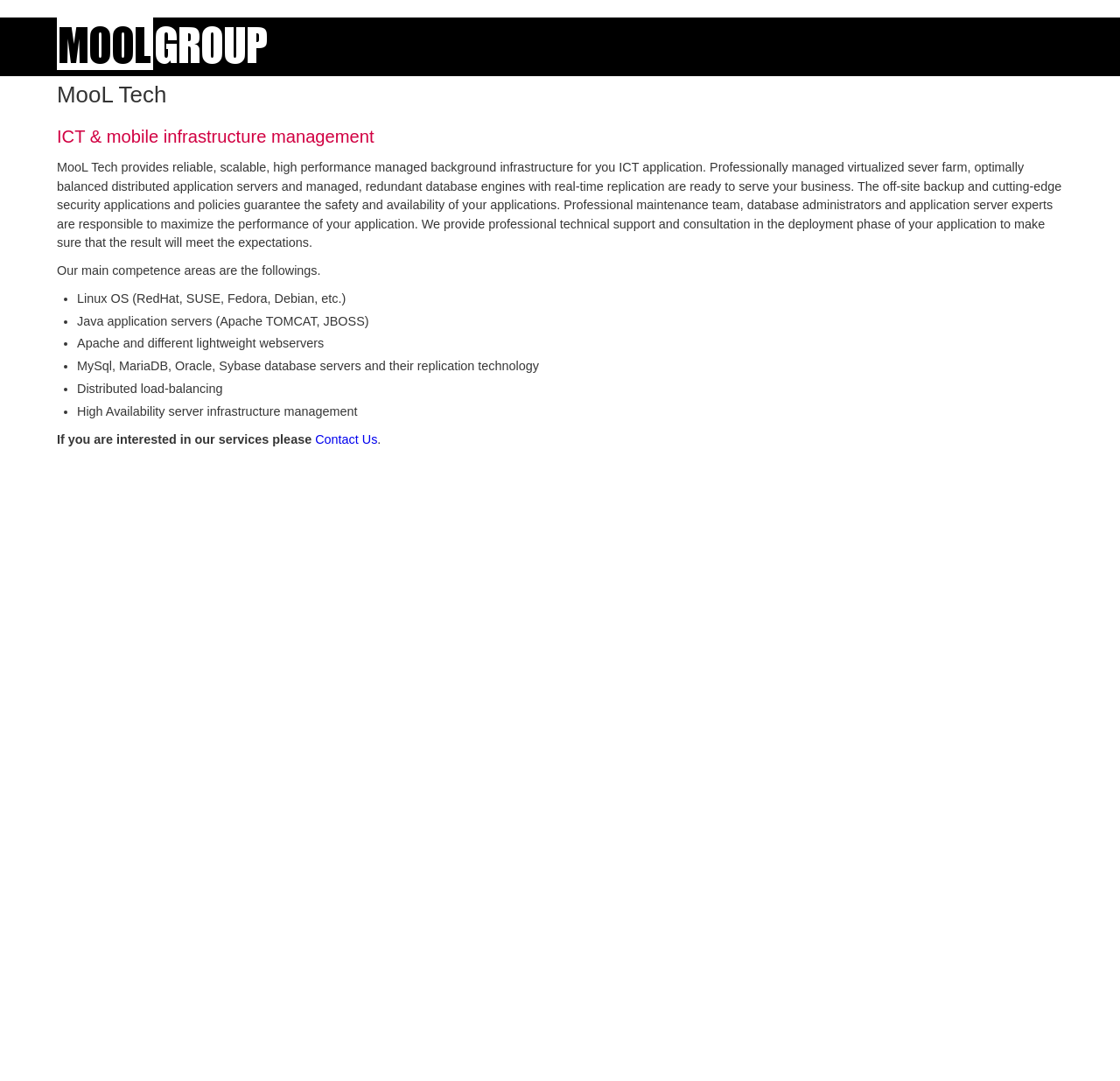Generate a comprehensive description of the contents of the webpage.

The webpage is about MooL Tech, a company that provides ICT and mobile infrastructure management services. At the top, there is a link and a heading with the company name "MooL Tech". Below the heading, there is a brief description of the company's services, which includes providing reliable, scalable, and high-performance managed background infrastructure for ICT applications.

Following the description, there is a section that outlines the company's main competence areas. This section is divided into a list of bullet points, each describing a specific area of expertise, including Linux OS, Java application servers, Apache and lightweight webservers, database servers, and distributed load-balancing.

Below the list, there is a sentence that invites interested parties to contact the company for more information. This sentence is followed by a "Contact Us" link and a period.

There are no images on the page. The layout is primarily composed of text elements, with headings, paragraphs, and bullet points. The text is organized in a clear and concise manner, making it easy to read and understand.